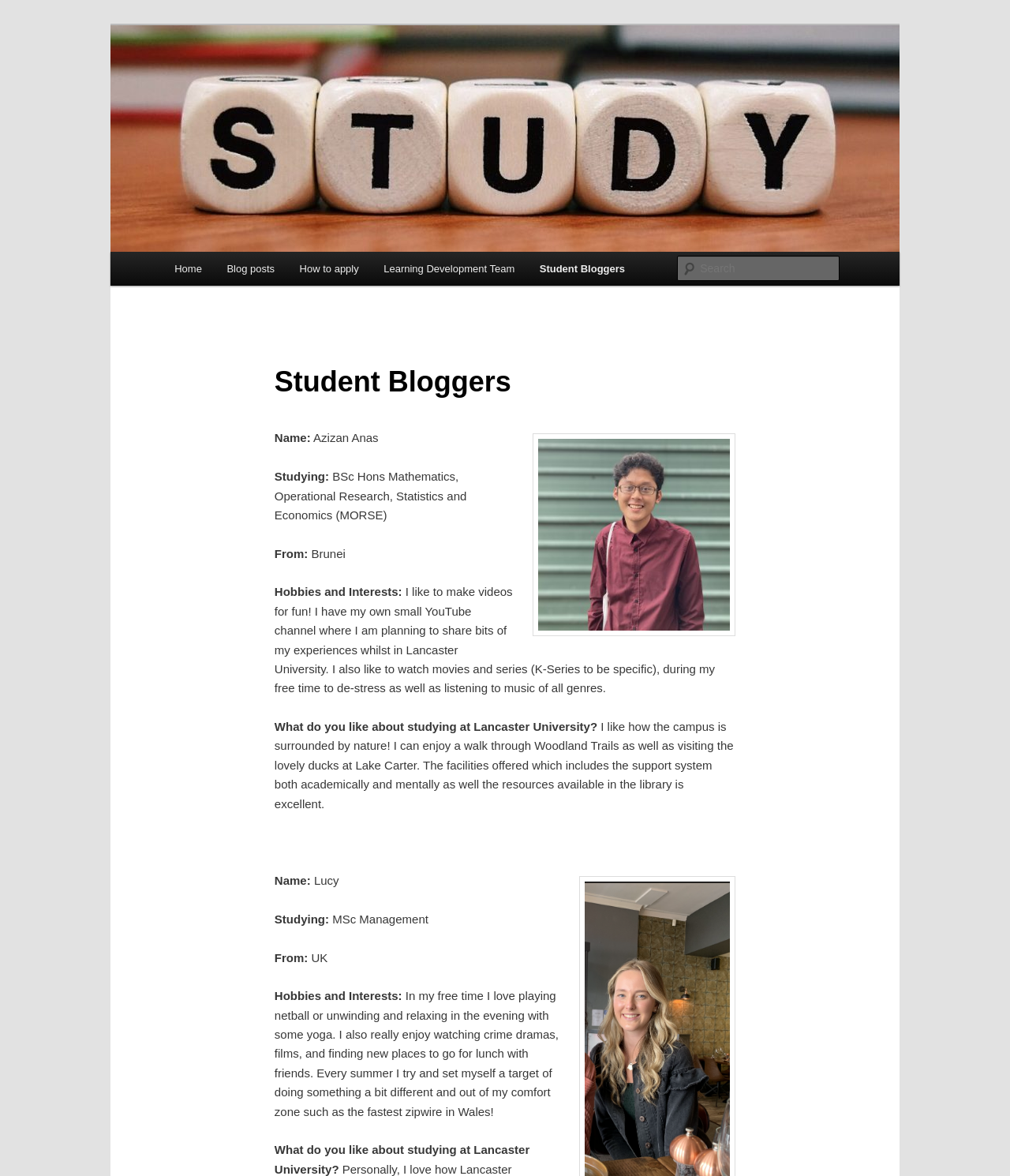Determine the bounding box coordinates for the HTML element described here: "Learning Development Team".

[0.368, 0.214, 0.522, 0.243]